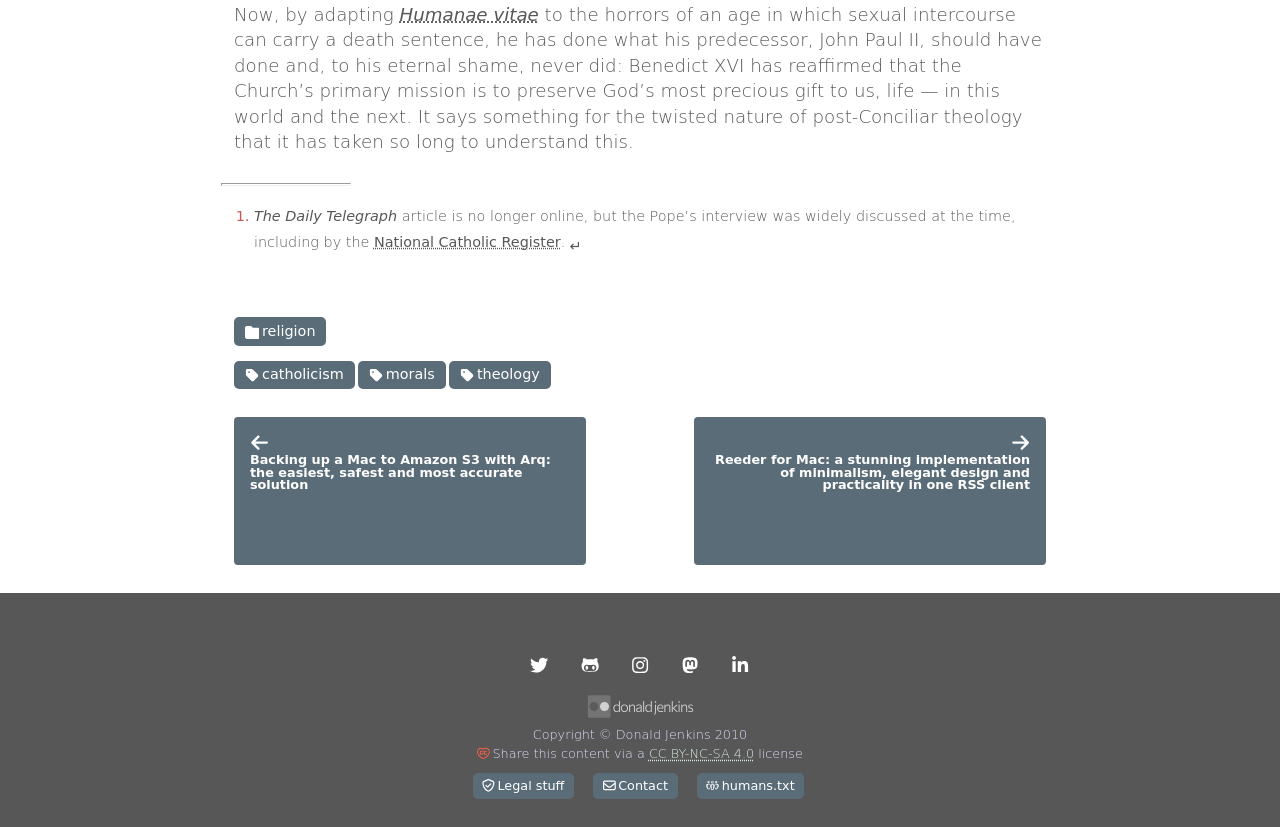Provide the bounding box coordinates for the UI element that is described by this text: "CC BY-NC-SA 4.0". The coordinates should be in the form of four float numbers between 0 and 1: [left, top, right, bottom].

[0.507, 0.903, 0.589, 0.921]